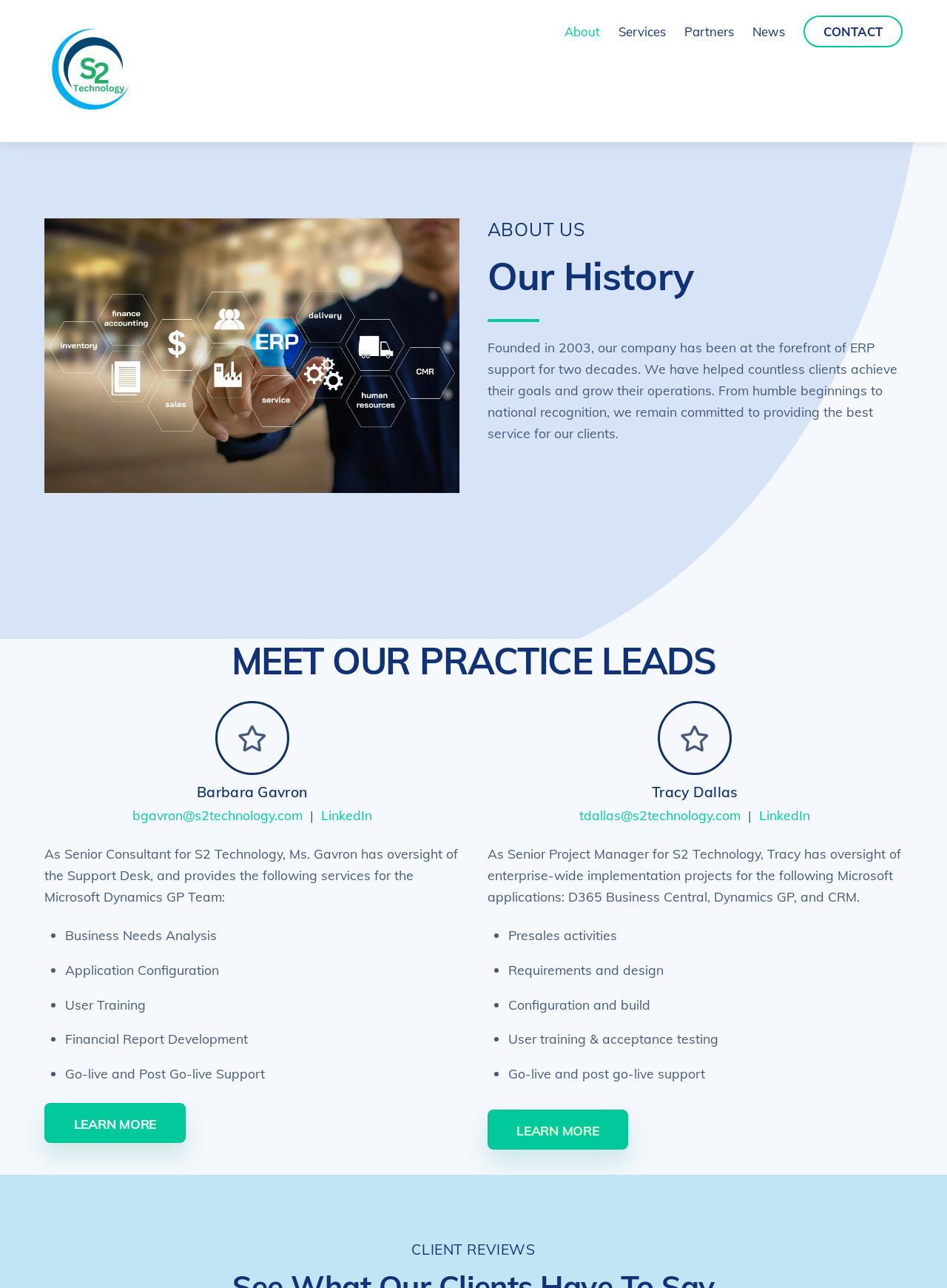Locate the bounding box coordinates of the region to be clicked to comply with the following instruction: "Click on the 'LEARN MORE' link". The coordinates must be four float numbers between 0 and 1, in the form [left, top, right, bottom].

[0.514, 0.861, 0.664, 0.893]